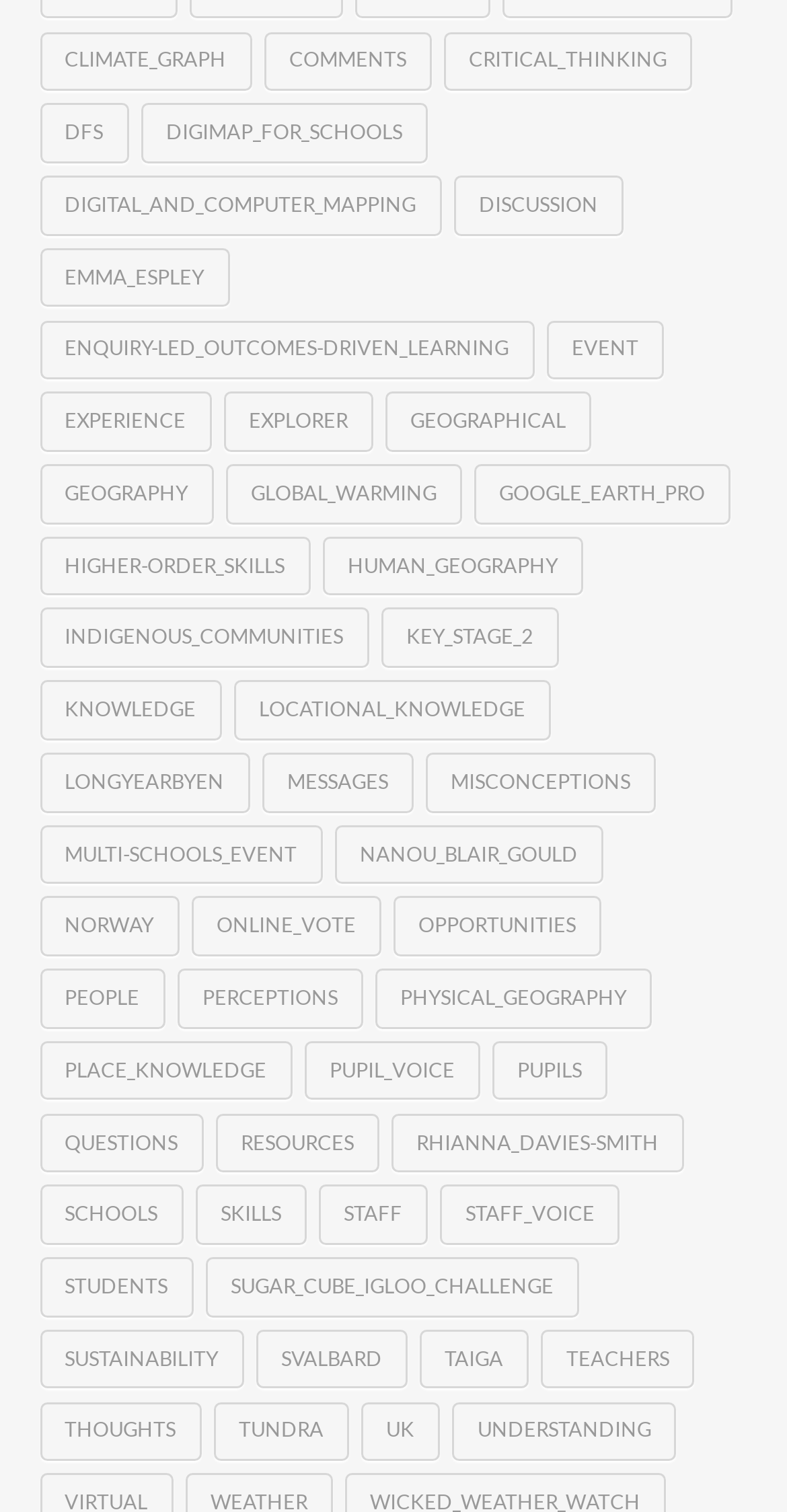Give a concise answer of one word or phrase to the question: 
Are there any links related to geography?

Yes